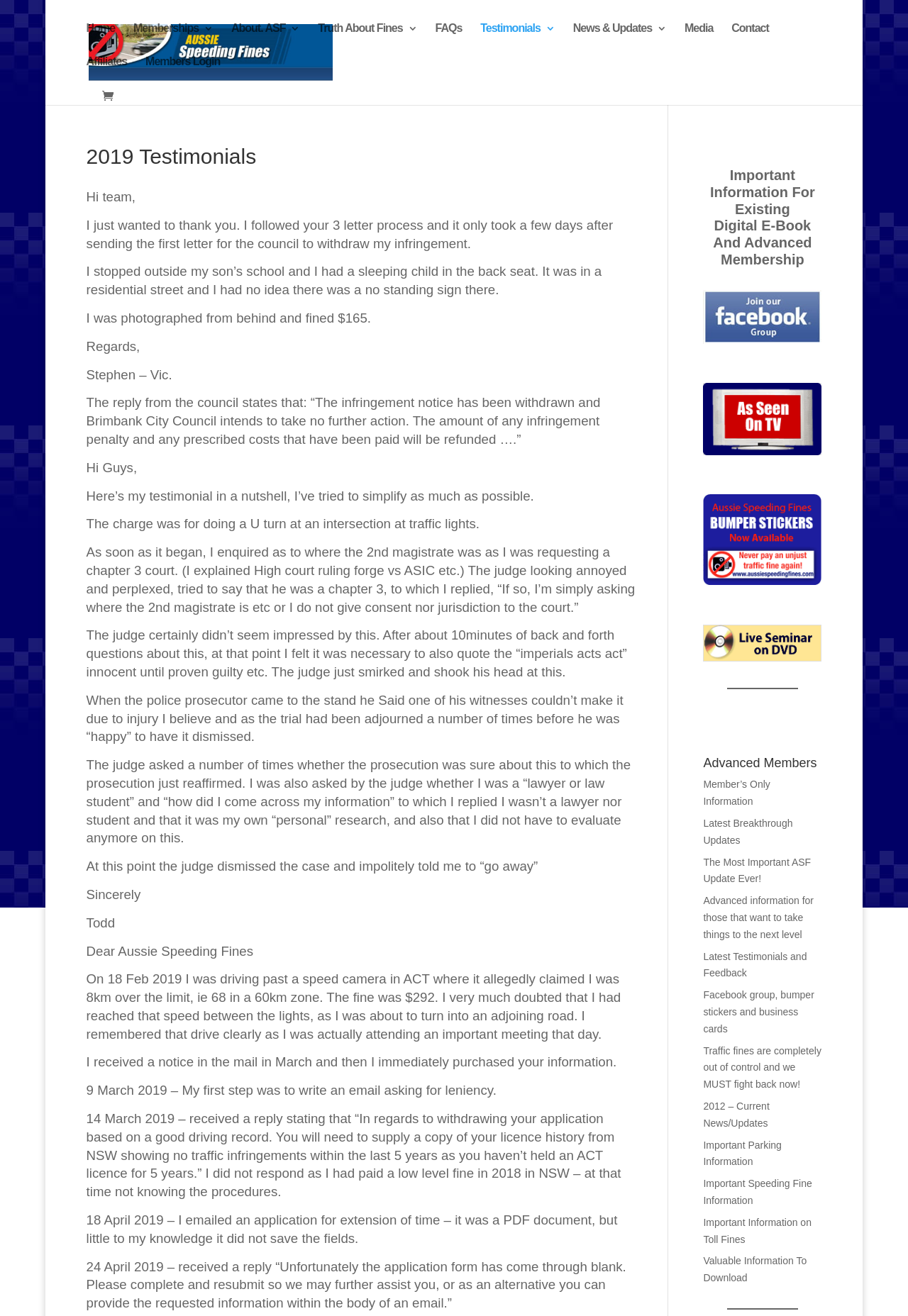Show the bounding box coordinates of the region that should be clicked to follow the instruction: "Click on Home."

[0.095, 0.018, 0.127, 0.043]